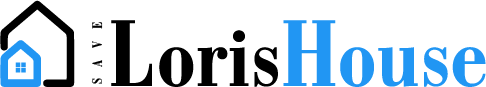What font style is 'LorisHouse' written in?
Using the visual information, respond with a single word or phrase.

Modern blue